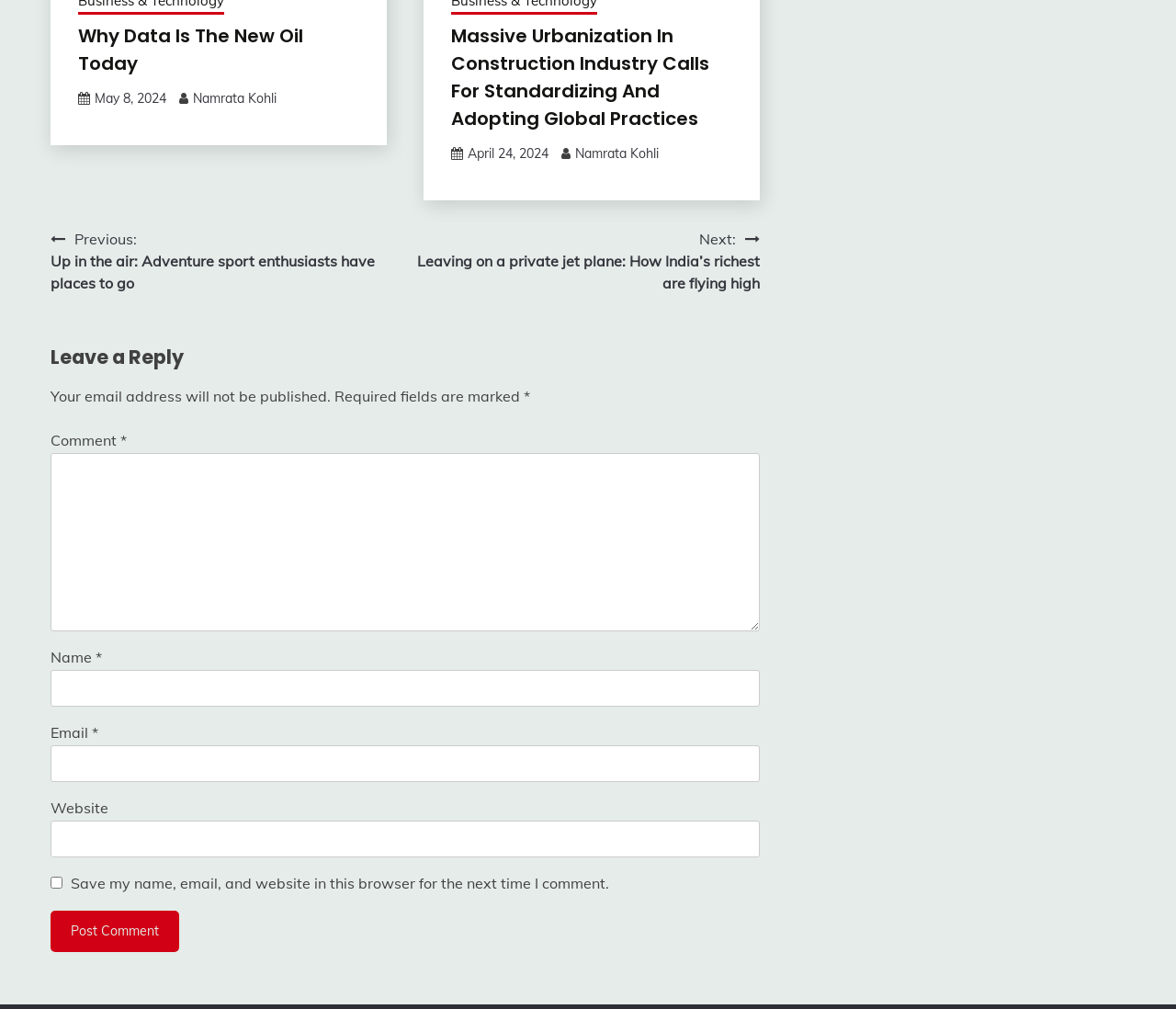Identify the bounding box of the UI component described as: "parent_node: Comment * name="comment"".

[0.043, 0.449, 0.646, 0.625]